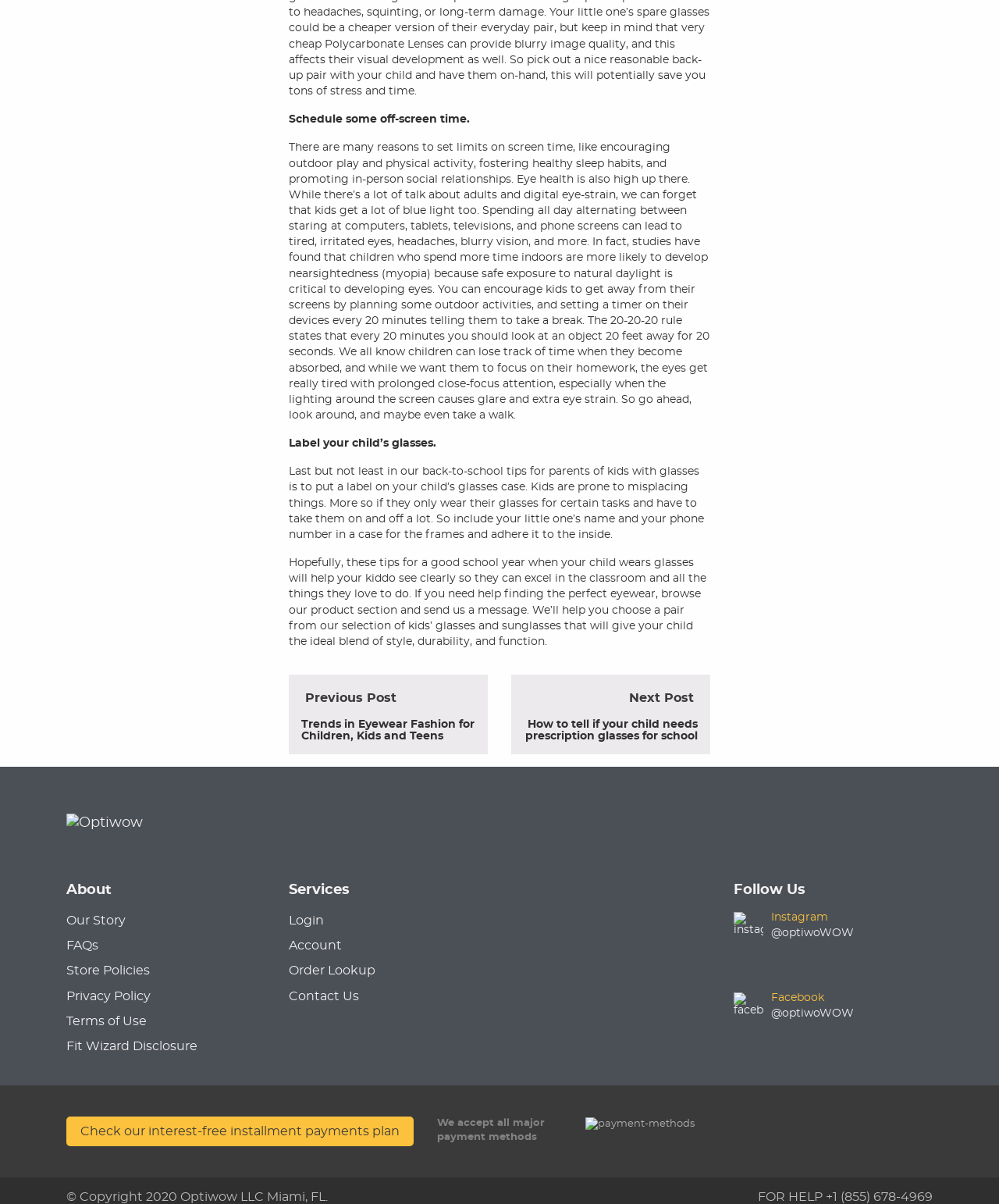Please identify the bounding box coordinates of the clickable area that will fulfill the following instruction: "Click on the 'Our Story' link". The coordinates should be in the format of four float numbers between 0 and 1, i.e., [left, top, right, bottom].

[0.066, 0.757, 0.266, 0.772]